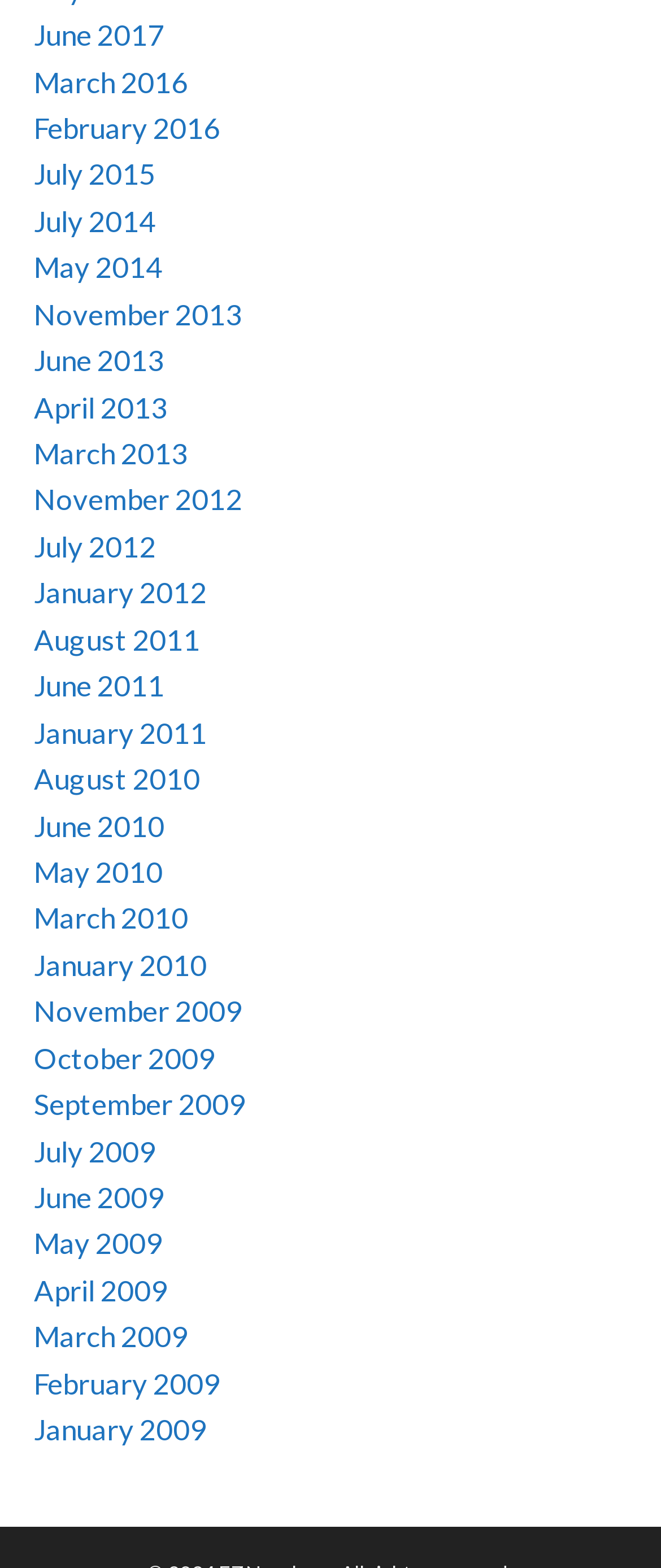Refer to the image and provide an in-depth answer to the question:
What is the latest month available?

By examining the list of links on the webpage, I found that the latest month available is June 2017, which is located at the top of the list.